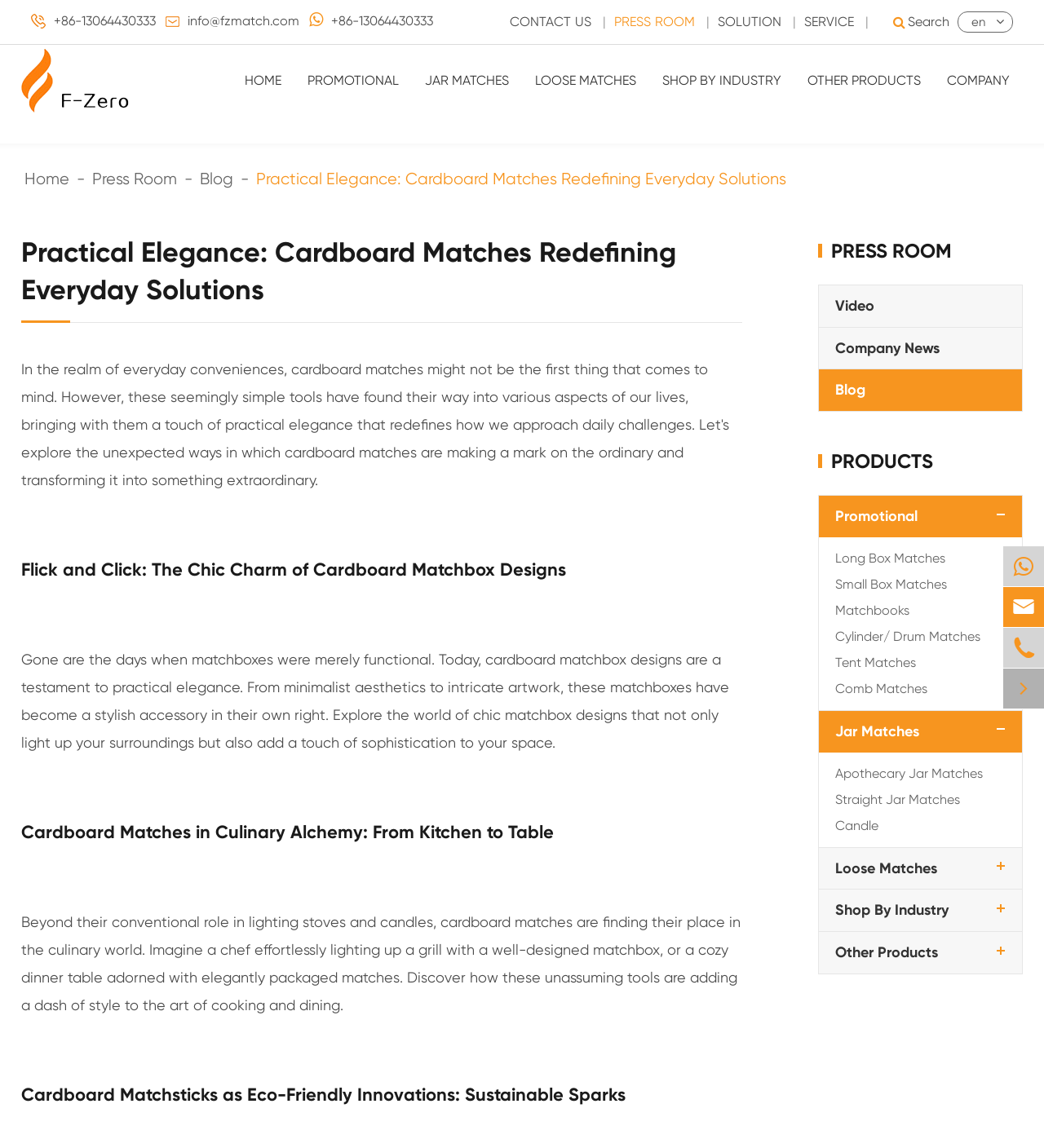Determine the bounding box coordinates of the clickable region to execute the instruction: "Search for something". The coordinates should be four float numbers between 0 and 1, denoted as [left, top, right, bottom].

[0.02, 0.102, 0.98, 0.121]